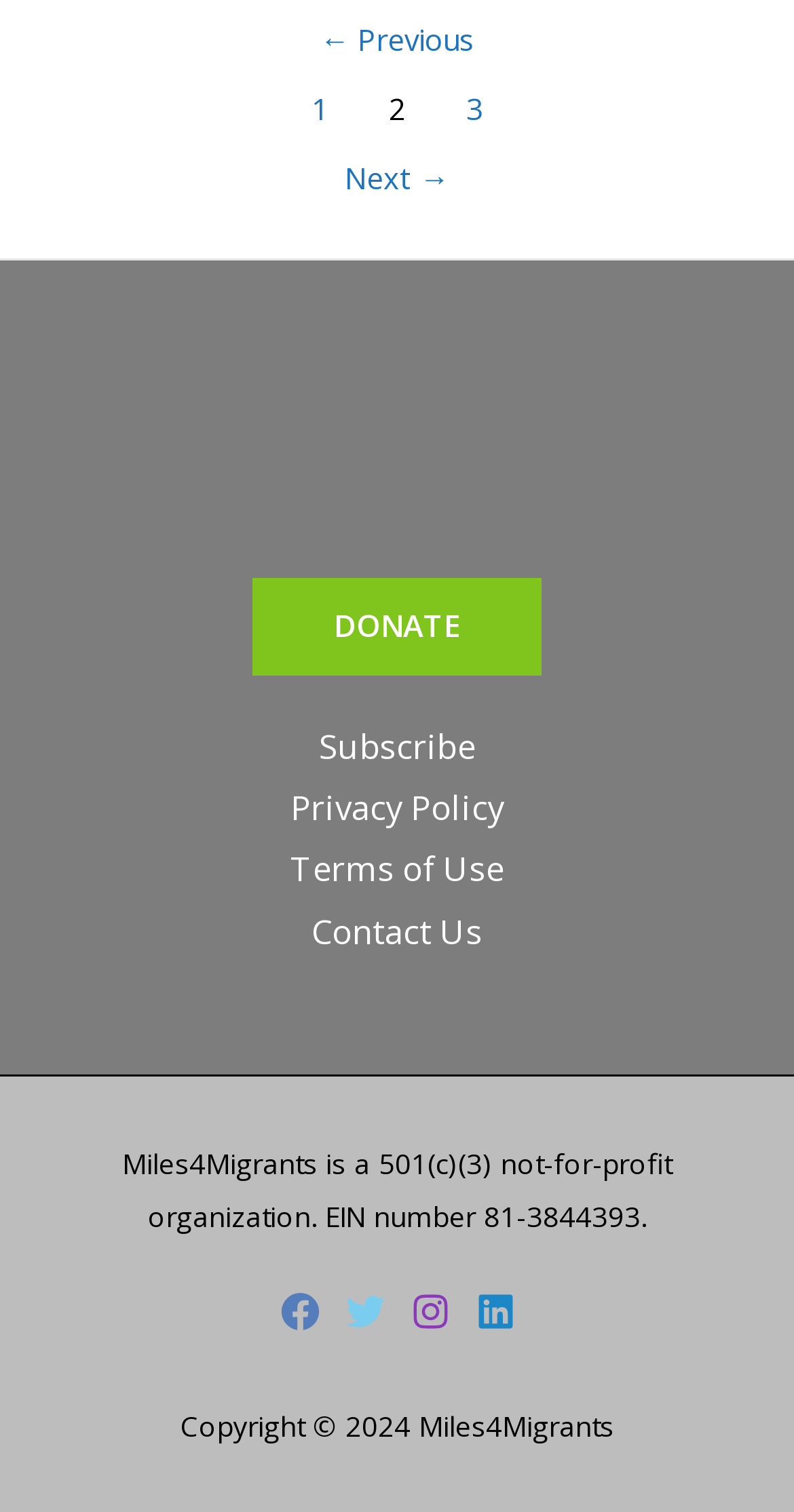What is the name of the organization?
Can you offer a detailed and complete answer to this question?

I found the name of the organization in the StaticText element with the content 'Miles4Migrants is a 501(c)(3) not-for-profit organization. EIN number 81-3844393.'.